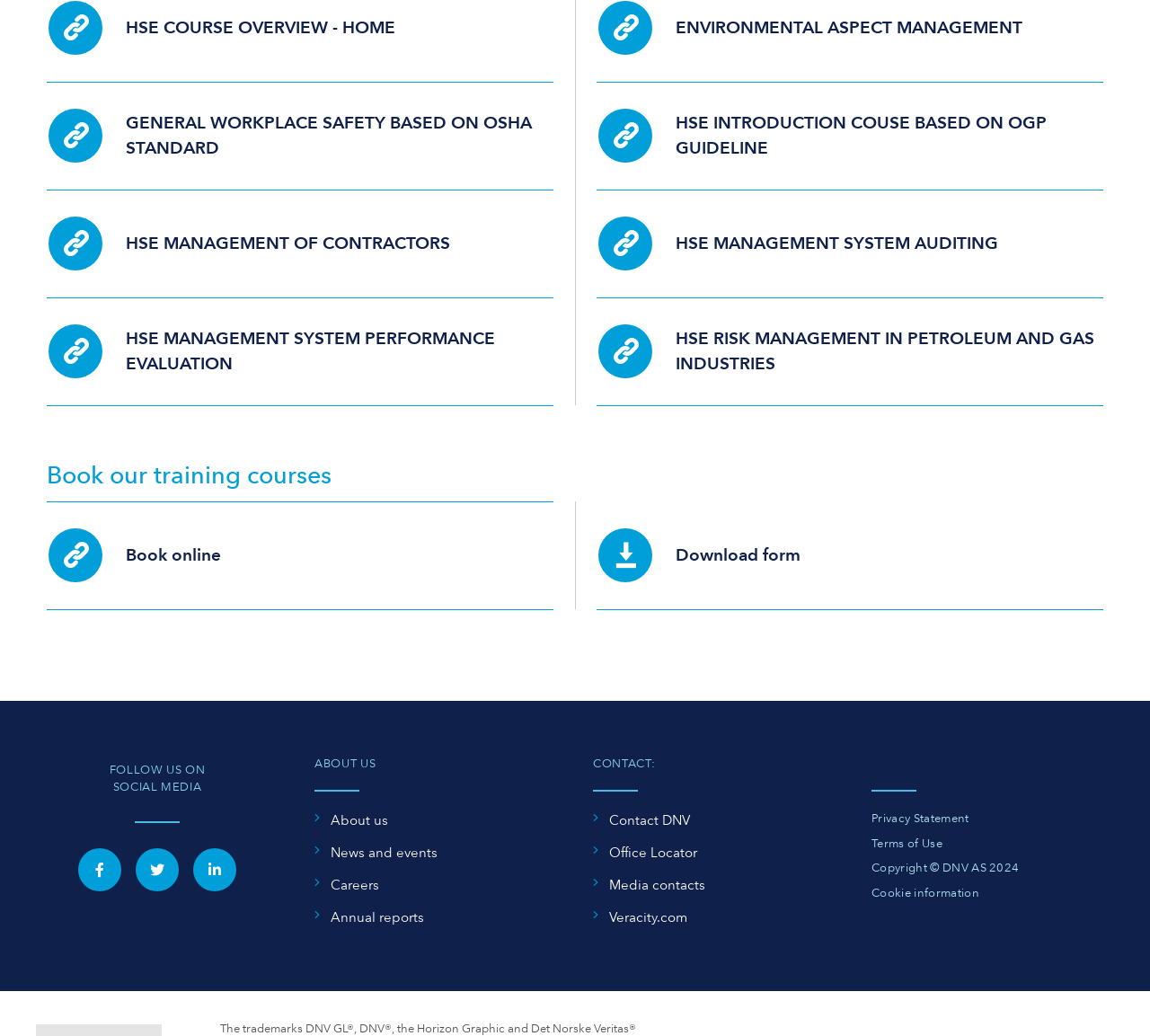Could you indicate the bounding box coordinates of the region to click in order to complete this instruction: "Contact DNV".

[0.53, 0.782, 0.6, 0.802]